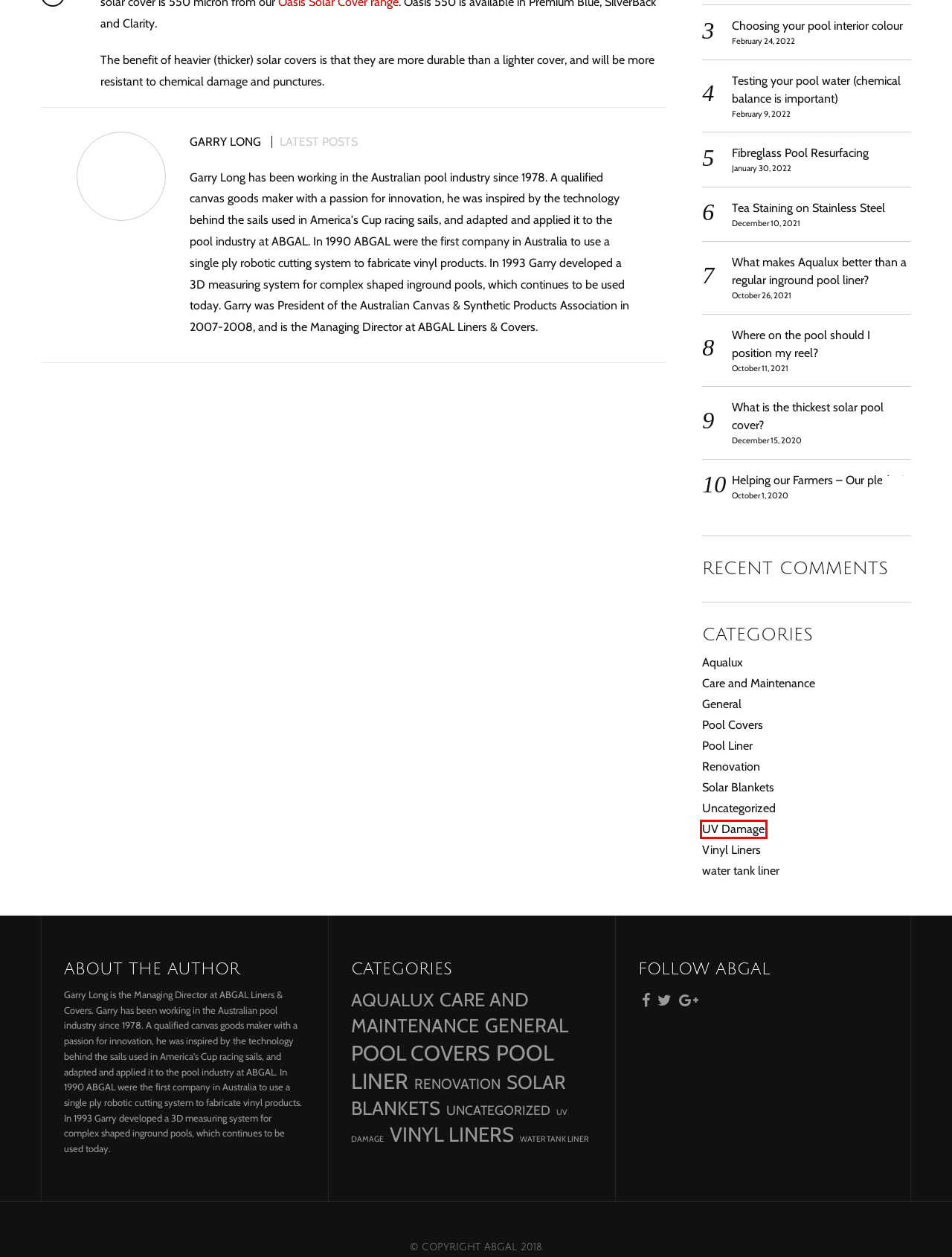You have a screenshot of a webpage where a red bounding box highlights a specific UI element. Identify the description that best matches the resulting webpage after the highlighted element is clicked. The choices are:
A. Renovation – Pool of Thoughts | Blog
B. Tea Staining on Stainless Steel – Pool of Thoughts | Blog
C. Uncategorized – Pool of Thoughts | Blog
D. Helping our Farmers – Our pledge! – Pool of Thoughts | Blog
E. What makes Aqualux better than a regular inground pool liner? – Pool of Thoughts | Blog
F. Care and Maintenance – Pool of Thoughts | Blog
G. Fibreglass Pool Resurfacing – Pool of Thoughts | Blog
H. UV Damage – Pool of Thoughts | Blog

H